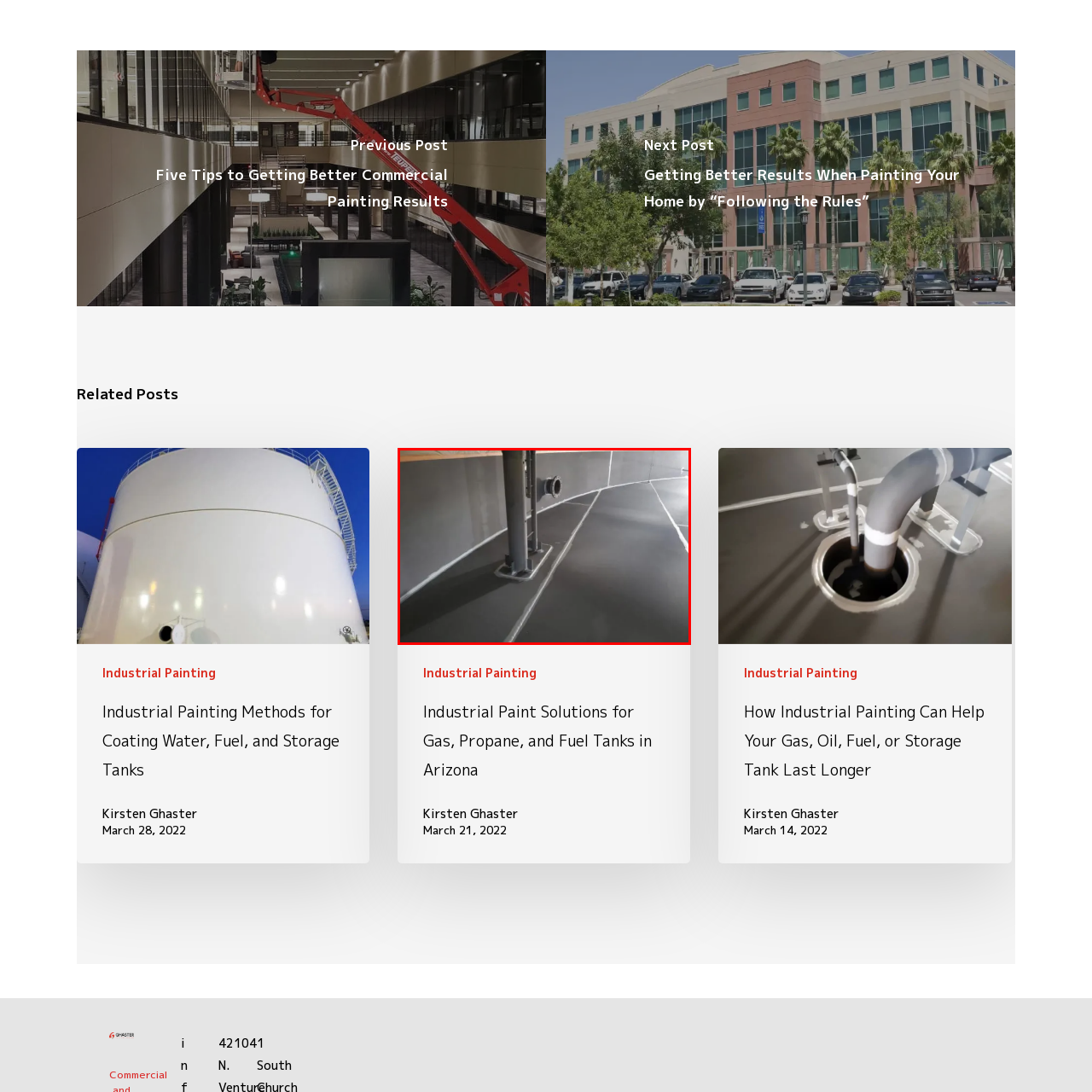Describe in detail the contents of the image highlighted within the red box.

The image showcases a newly painted pipe outlet positioned on a surface that appears to be a large tank or reservoir. The tank has been freshly coated, reflecting careful industrial painting practices. In the foreground, a darkly painted vertical pipe is visible, connected to a flange or outlet, which indicates functionality within an industrial setting. The smooth, even surface and clean lines of the paint reveal attention to detail and adherence to standards necessary for durability and maintenance in environments involving gas, fuel, or water storage. The overall composition highlights the professionalism of industrial painting techniques, emphasizing the importance of maintaining infrastructure for longevity and safety.